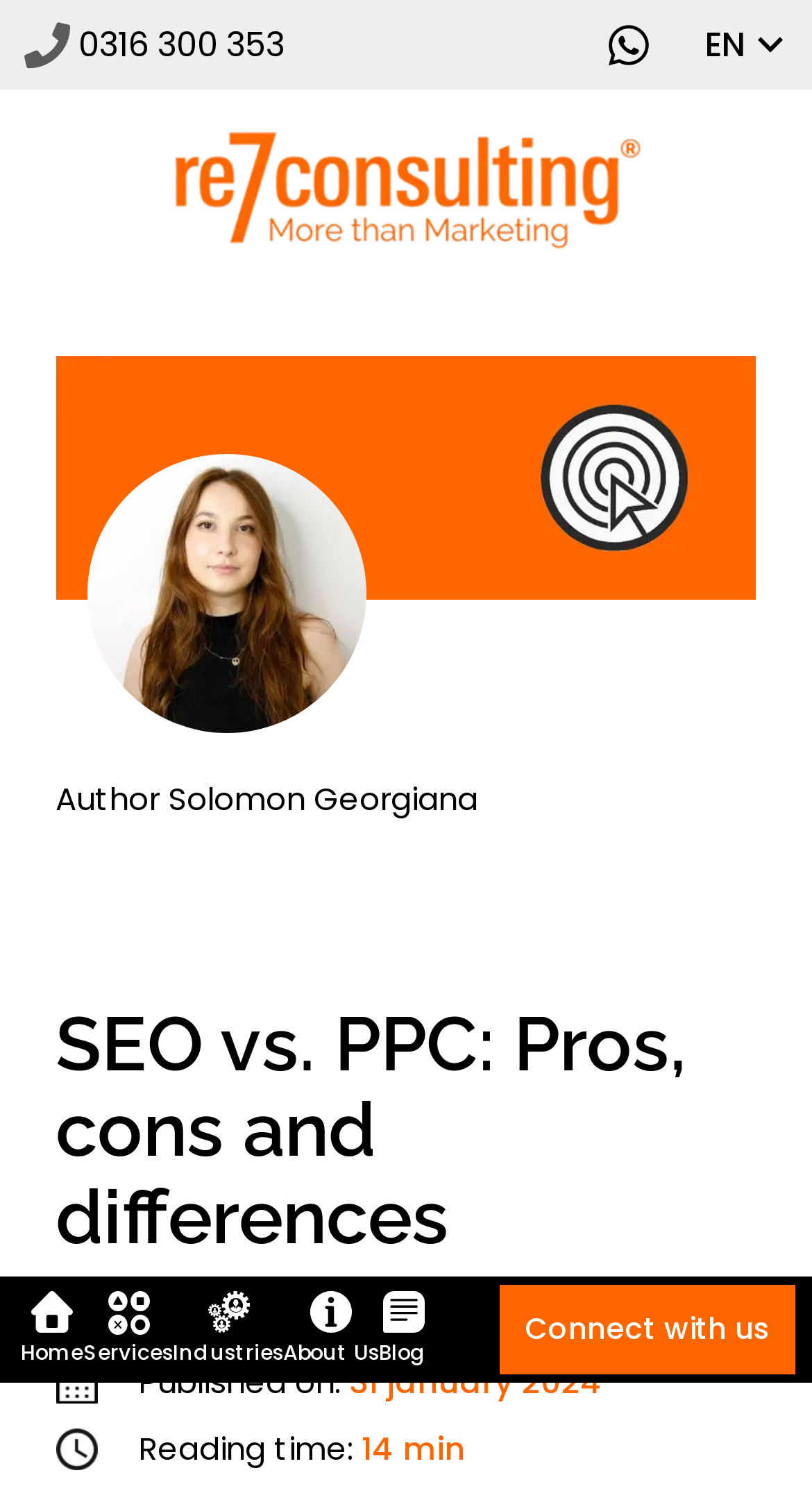Could you highlight the region that needs to be clicked to execute the instruction: "Click the '31 january 2024' publication date link"?

[0.43, 0.912, 0.743, 0.941]